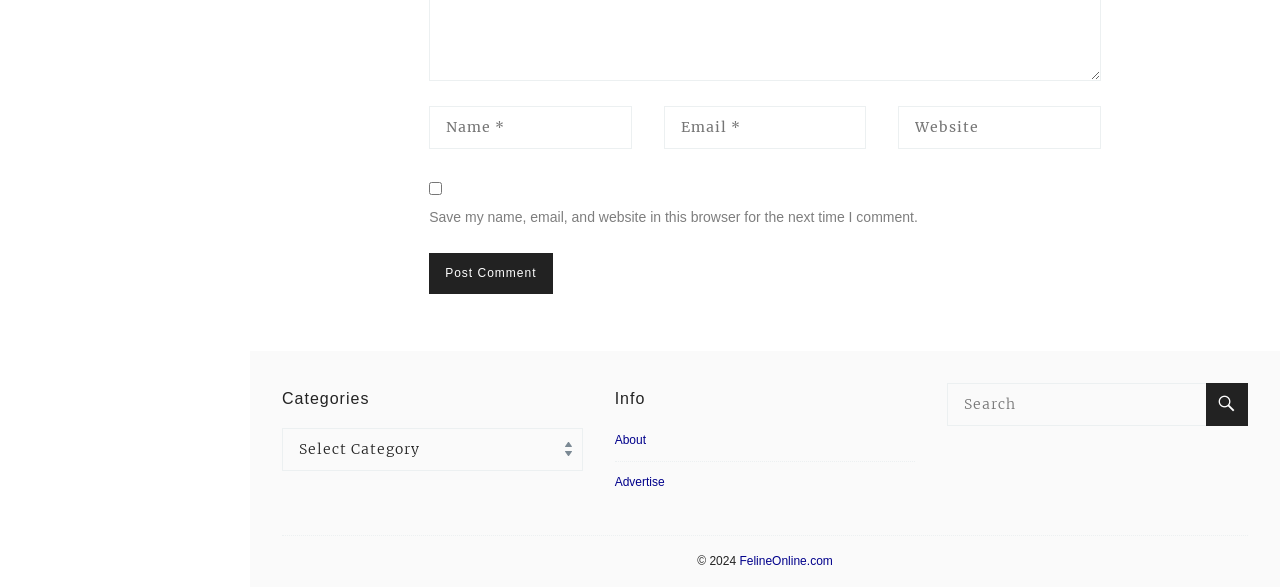Please find the bounding box for the UI element described by: "parent_node: Search for: name="s" placeholder="Search"".

[0.74, 0.652, 0.969, 0.725]